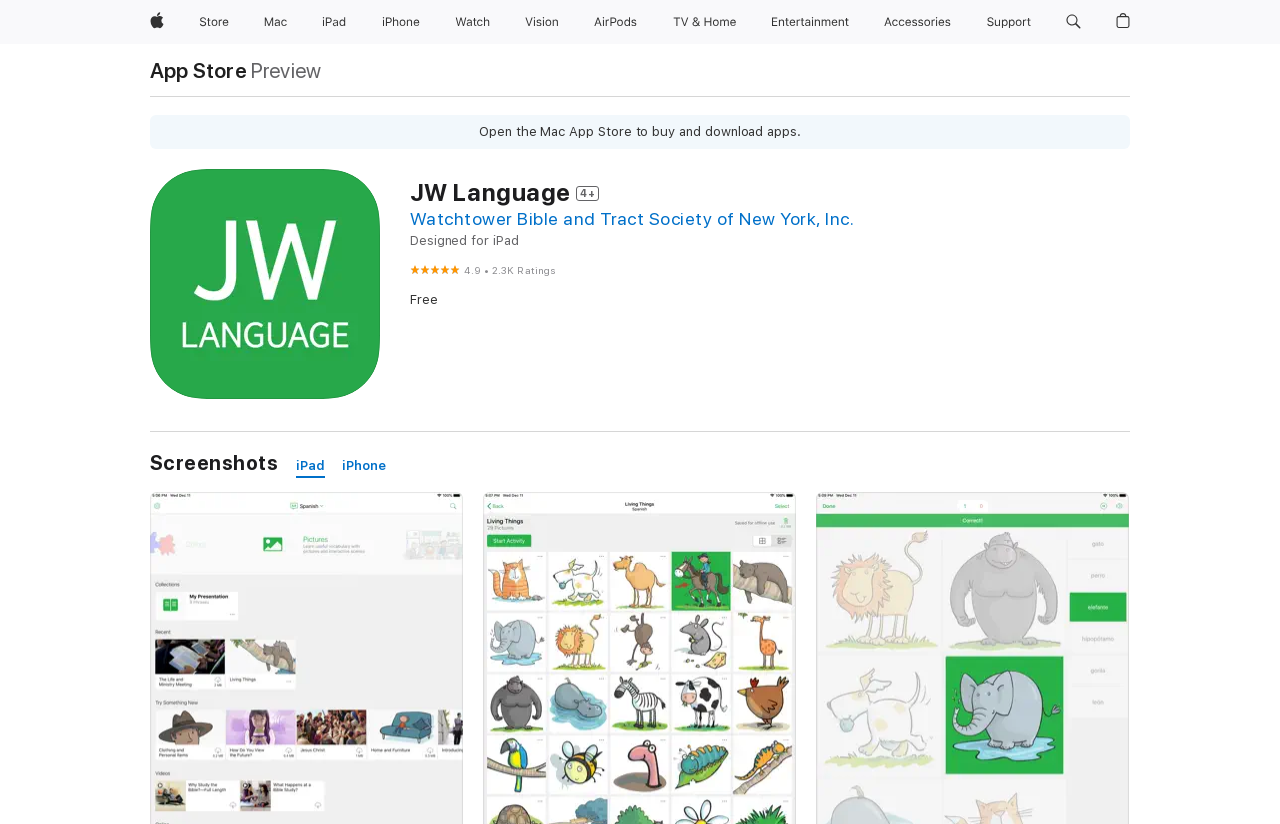Please extract and provide the main headline of the webpage.

JW Language 4+